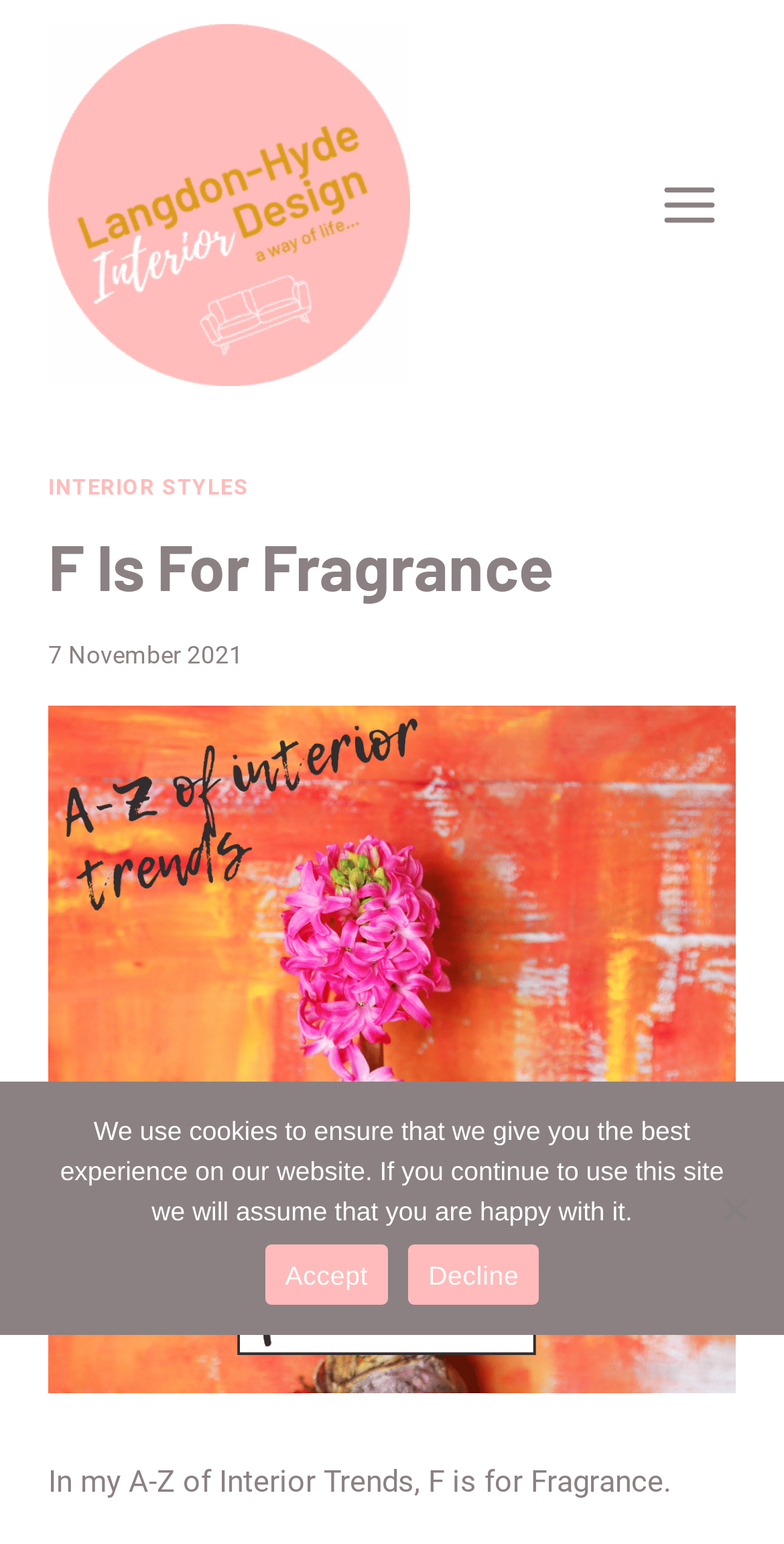Bounding box coordinates are specified in the format (top-left x, top-left y, bottom-right x, bottom-right y). All values are floating point numbers bounded between 0 and 1. Please provide the bounding box coordinate of the region this sentence describes: alt="Langdon Hyde Interior Logo"

[0.062, 0.015, 0.523, 0.249]